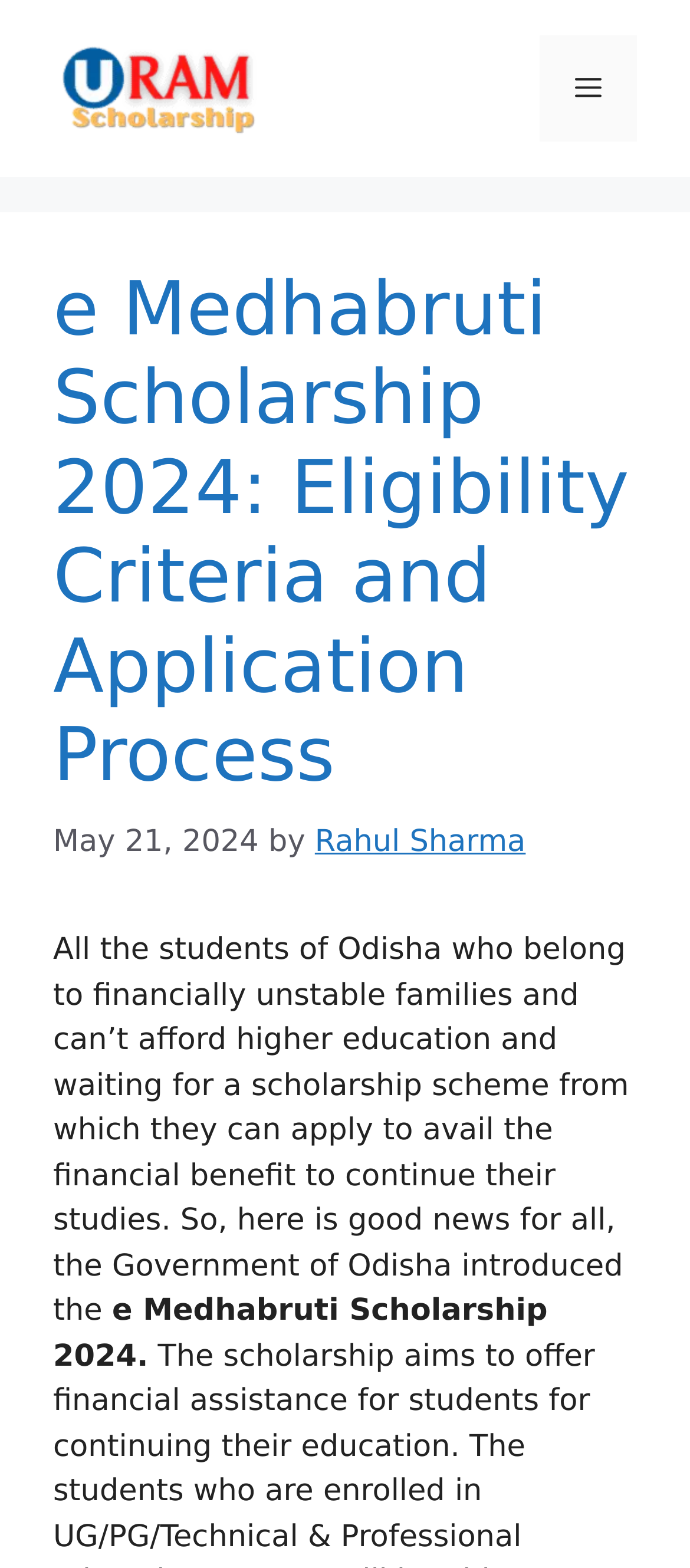Please answer the following query using a single word or phrase: 
What is the date mentioned on the webpage?

May 21, 2024